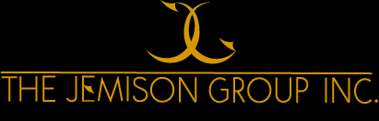Explain in detail what you see in the image.

The image features the logo of "The Jemison Group Inc.," characterized by elegant gold typography. The design showcases a stylized letter "J" integrated with sweeping curves, conveying a sense of innovation and forward-thinking. Underneath the main logo, the company's name is presented in a bold, refined font, emphasizing its professional identity. This emblem highlights the organization's commitment to excellence, possibly in the fields of science or technology, reflecting its mission to pioneer advancements aimed at enhancing life on Earth and beyond.